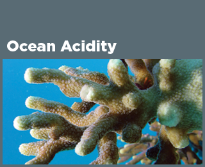What is affected by increasing acidity?
Refer to the image and offer an in-depth and detailed answer to the question.

The caption explains that the resulting ocean acidification from rising atmospheric carbon dioxide levels disrupts the delicate balance of minerals in seawater, posing challenges for marine organisms, particularly those that rely on calcium carbonate for their shells and skeletons.